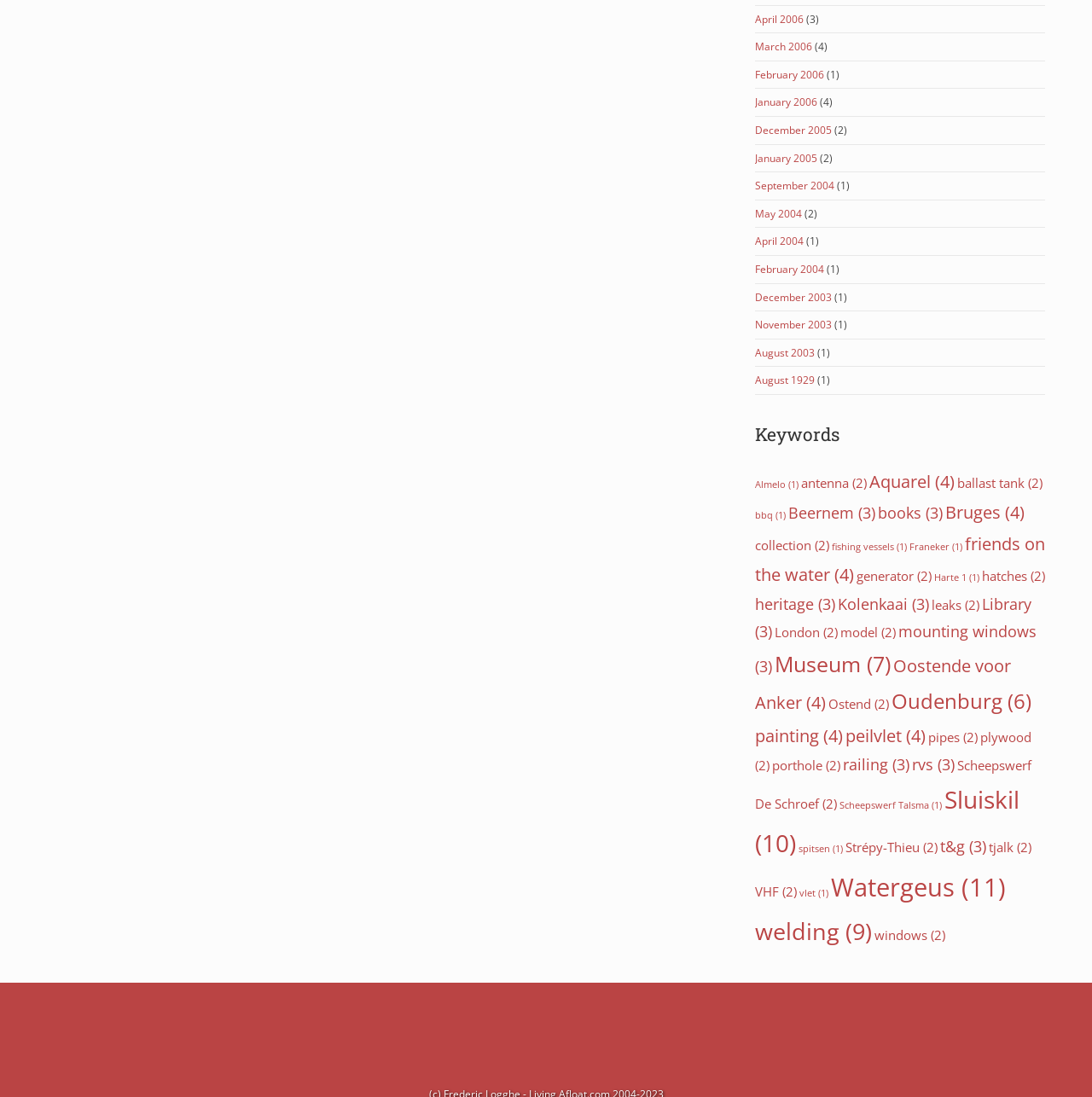Please specify the bounding box coordinates of the area that should be clicked to accomplish the following instruction: "Explore Almelo". The coordinates should consist of four float numbers between 0 and 1, i.e., [left, top, right, bottom].

[0.691, 0.436, 0.731, 0.447]